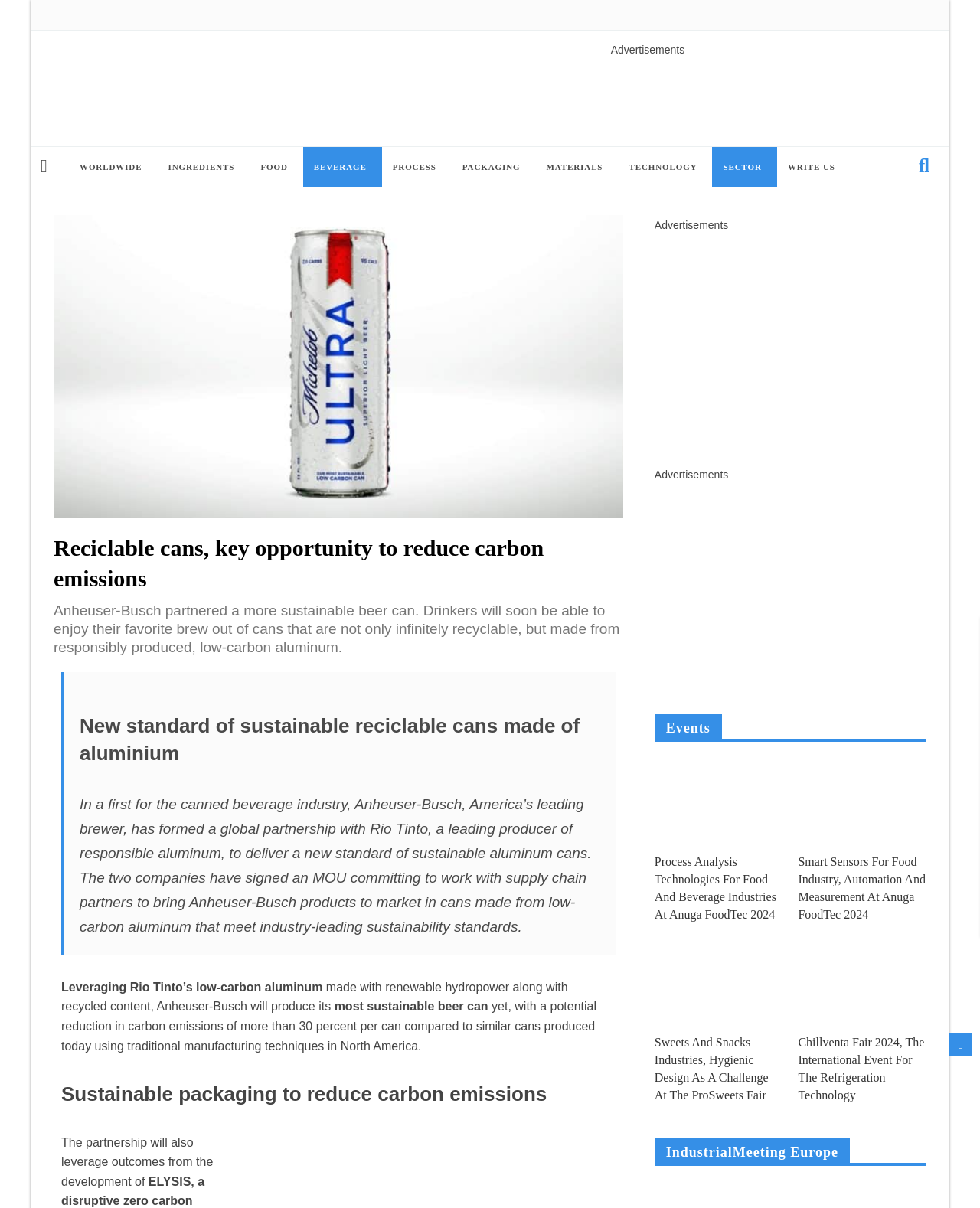Please specify the coordinates of the bounding box for the element that should be clicked to carry out this instruction: "Click on the 'Food and Beverage Technology | Industrial Meeting' link". The coordinates must be four float numbers between 0 and 1, formatted as [left, top, right, bottom].

[0.055, 0.041, 0.273, 0.105]